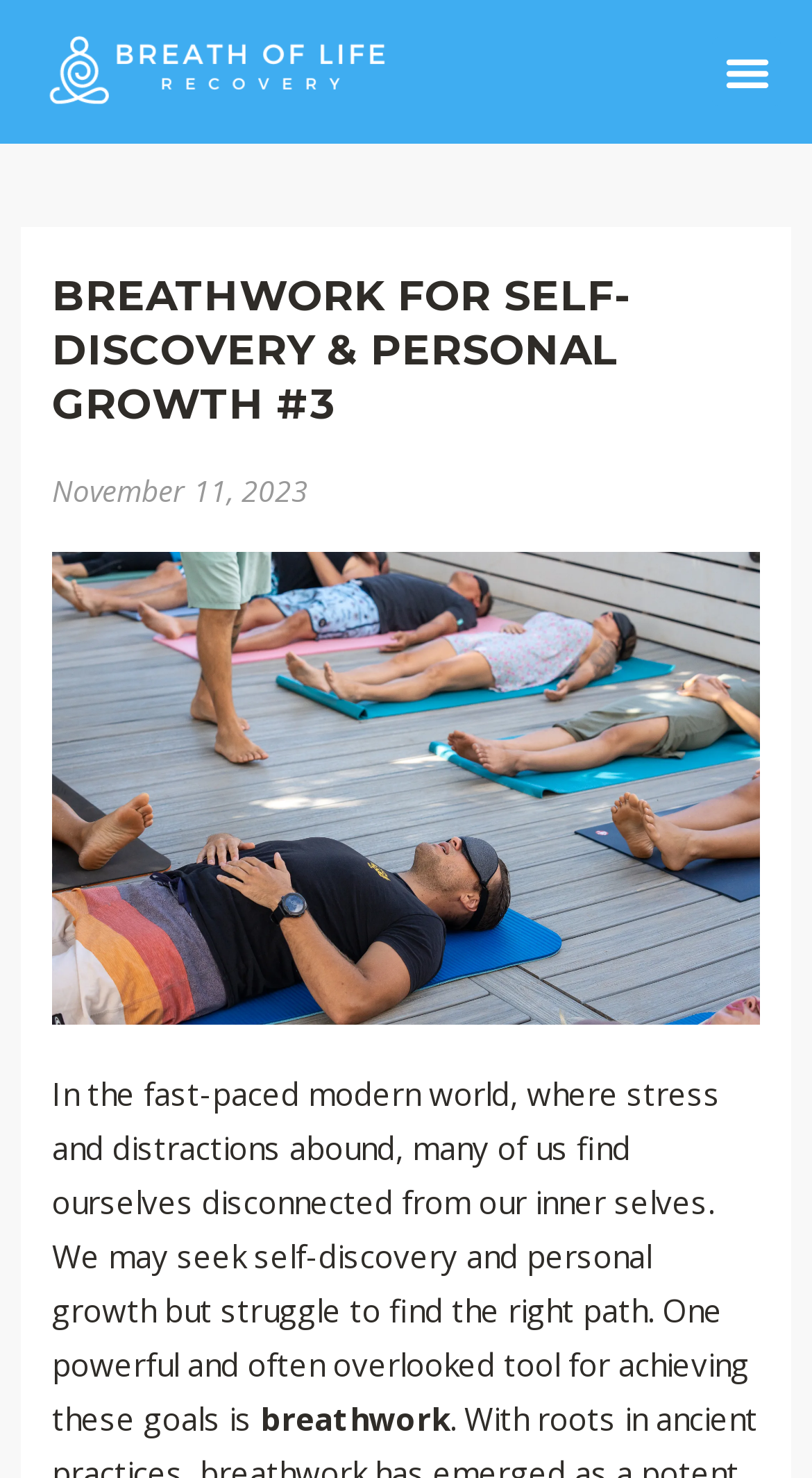Give a short answer using one word or phrase for the question:
Is the menu toggle button expanded?

No